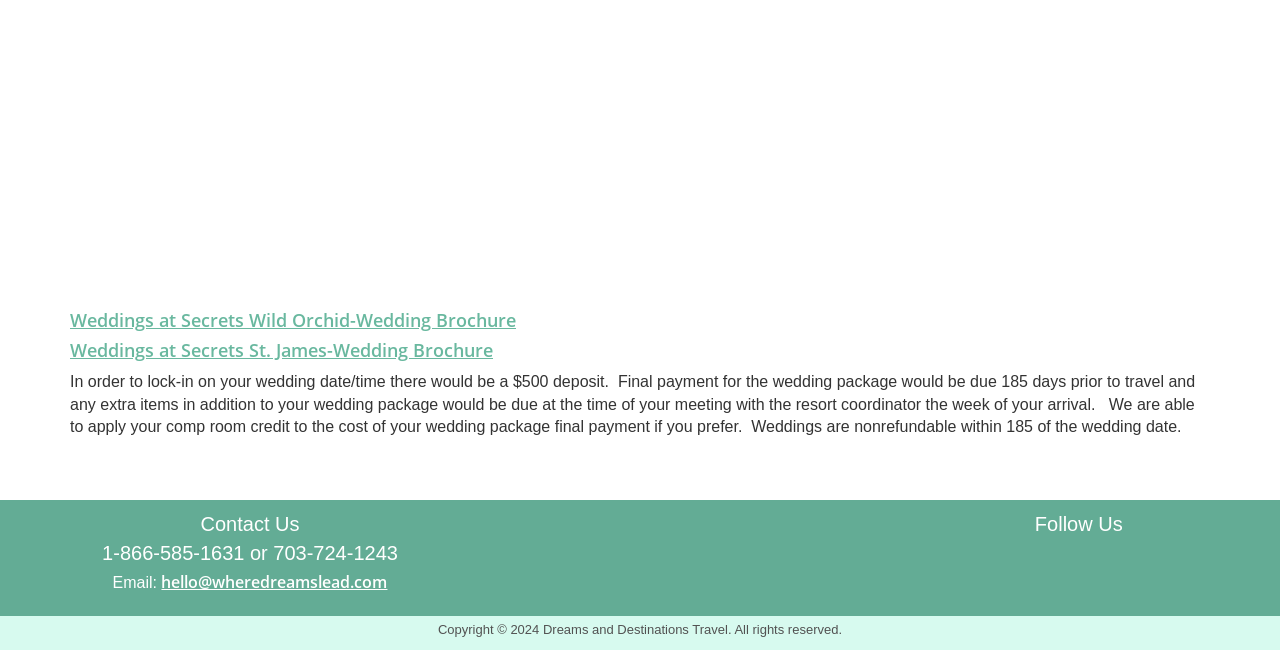How many wedding brochures are available?
Using the screenshot, give a one-word or short phrase answer.

2